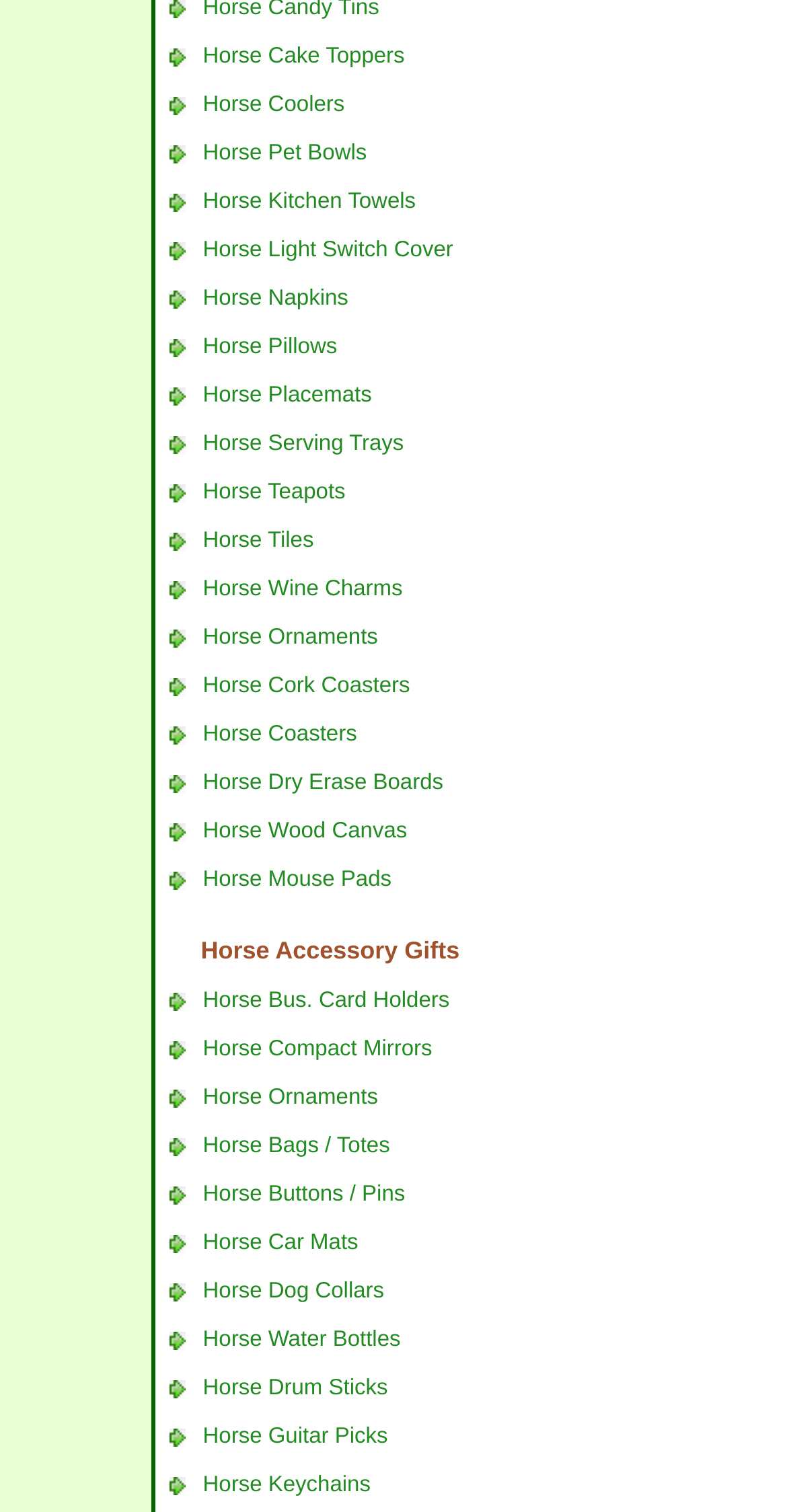Specify the bounding box coordinates of the area that needs to be clicked to achieve the following instruction: "View the related article Braden Bohannon Has Decided Not to Choose".

None